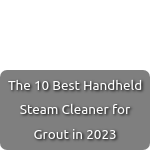Based on the image, please elaborate on the answer to the following question:
What is the purpose of the recommended products?

The image is showcasing a curated list of recommended handheld steam cleaners, which are designed for effective grout cleaning, making it a valuable resource for homeowners or cleaning professionals looking for efficient tools to maintain and restore grout areas in tiles.